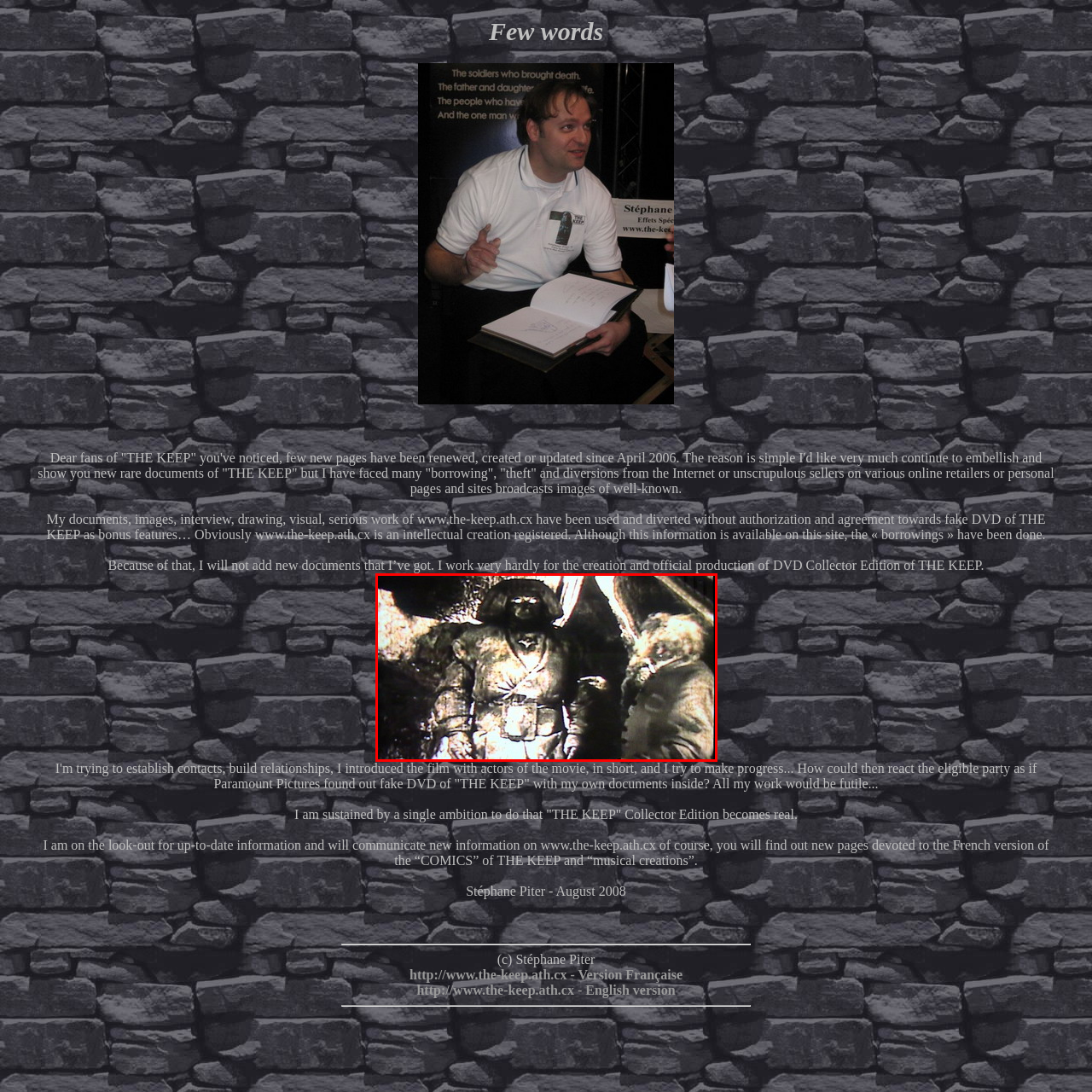Examine the image within the red border, What is the tone of the character in lighter clothing? 
Please provide a one-word or one-phrase answer.

Awe or fear